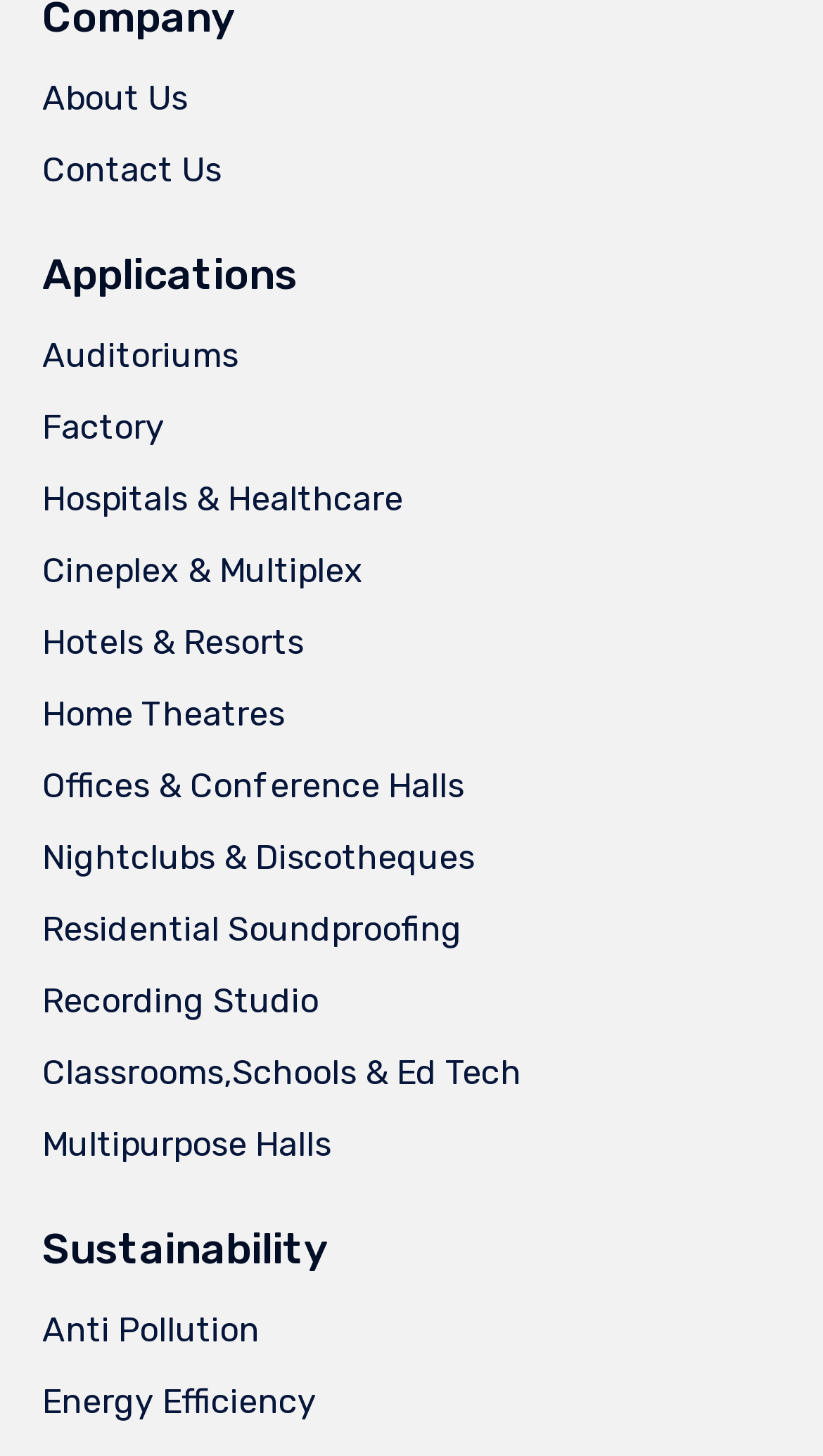Determine the bounding box coordinates for the clickable element to execute this instruction: "Learn about Auditoriums". Provide the coordinates as four float numbers between 0 and 1, i.e., [left, top, right, bottom].

[0.051, 0.22, 0.949, 0.27]